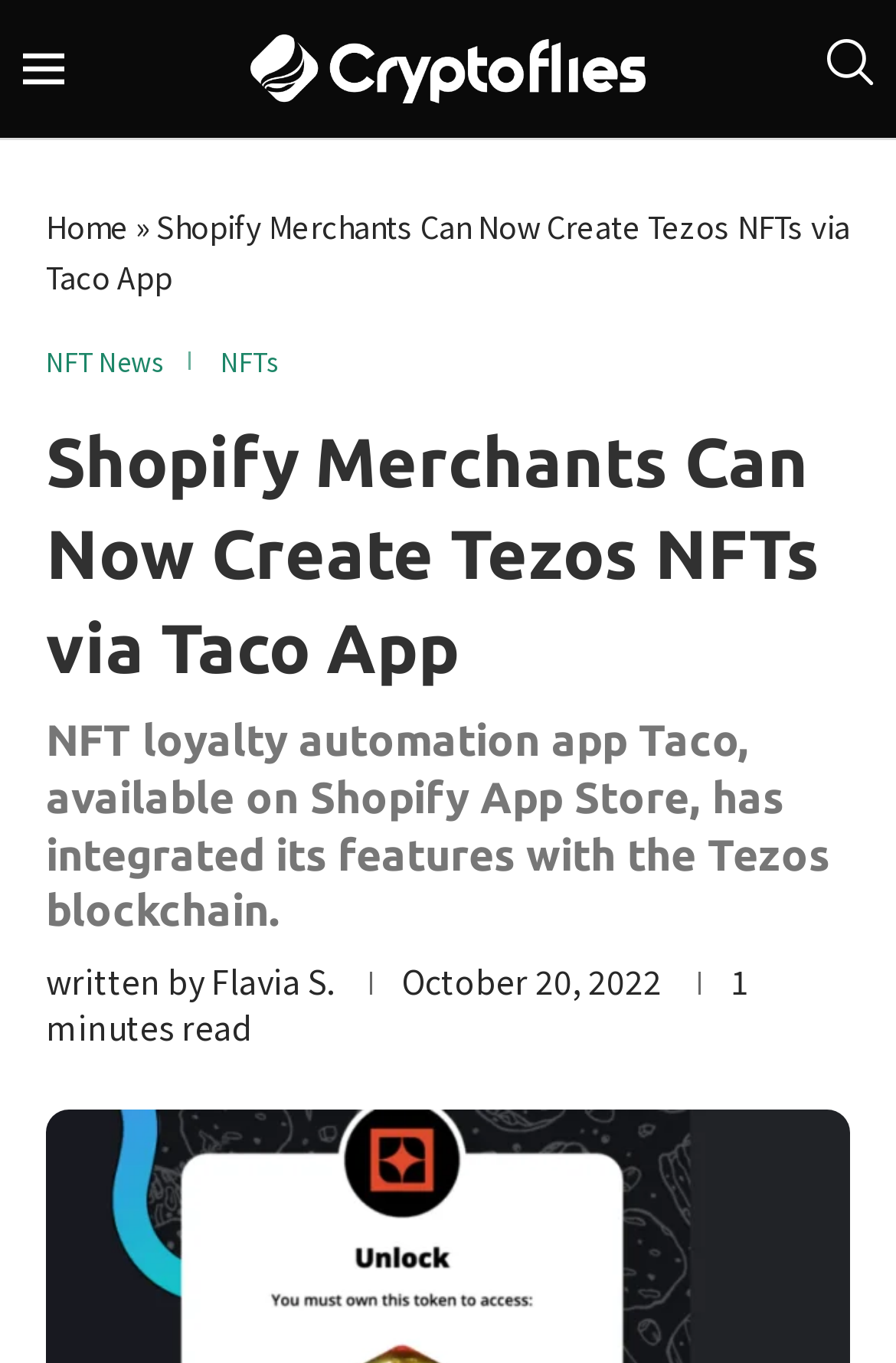Who wrote the article?
Based on the visual information, provide a detailed and comprehensive answer.

I determined the answer by looking at the text below the article title, where I found the text 'written by' followed by a link with the text 'Flavia S.', which is likely the author of the article.